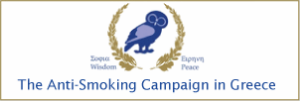What is the purpose of the olive wreath?
Give a thorough and detailed response to the question.

The olive wreath is a symbol of peace, and it is used to frame the stylized blue owl in the emblem of the Anti-Smoking Campaign in Greece. This suggests that the campaign aims to promote a peaceful and healthy environment by reducing smoking rates in Greece.